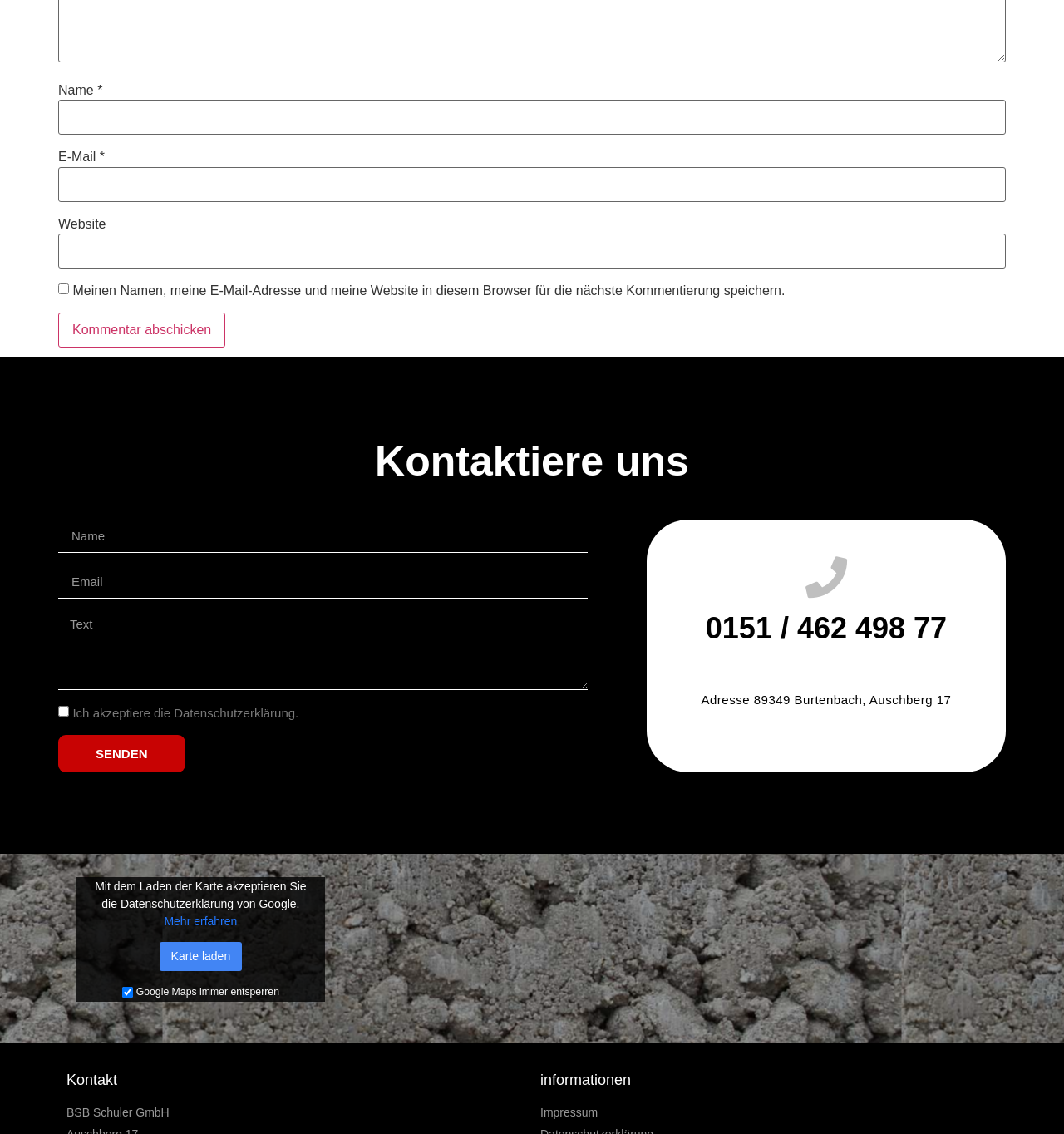What is the phone number provided on the webpage? Refer to the image and provide a one-word or short phrase answer.

0151 / 462 498 77